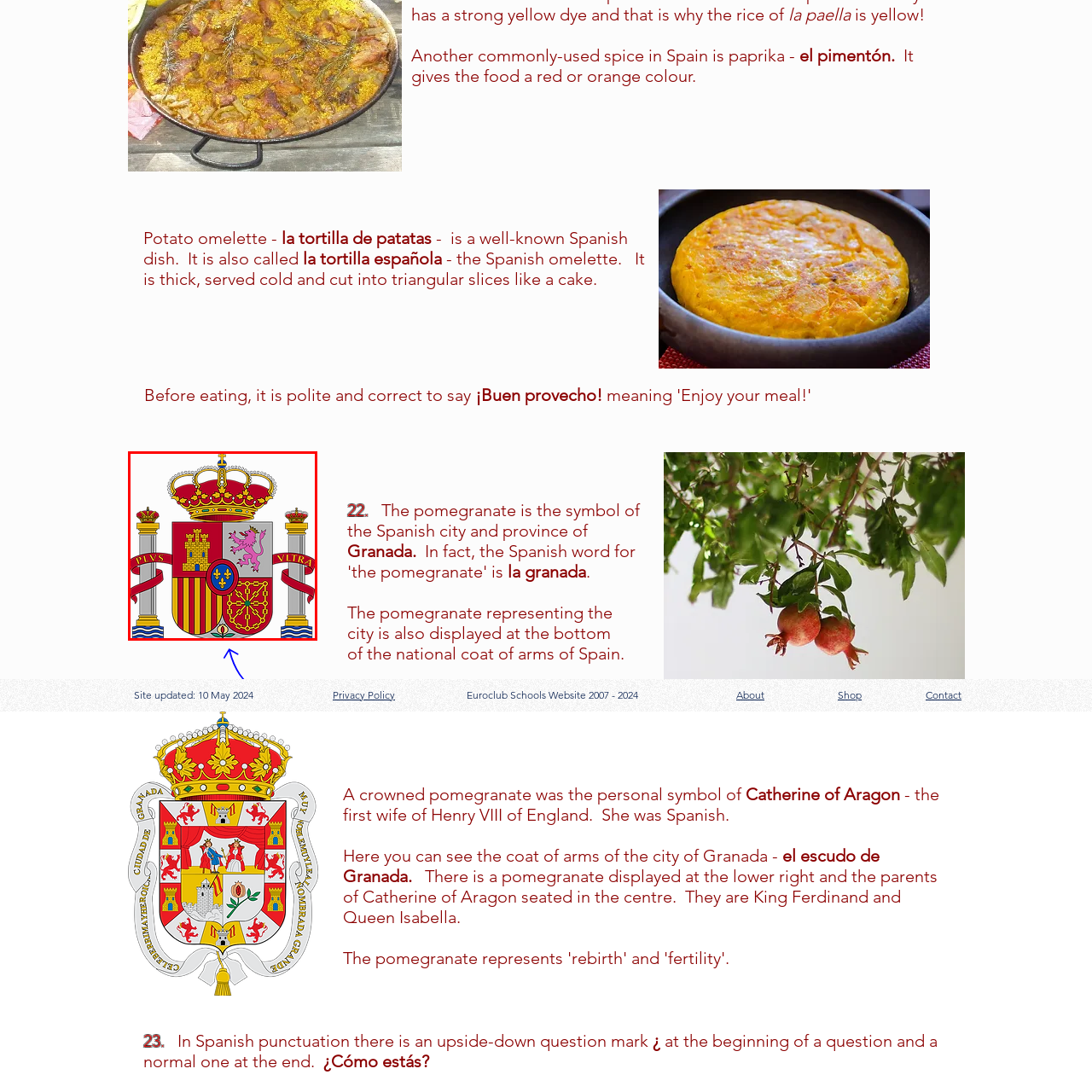What crowns the two ornate pillars?
Observe the image marked by the red bounding box and generate a detailed answer to the question.

The two ornate pillars surrounding the shield are crowned with a royal crown, emphasizing the coat of arms as a representation of the Spanish monarchy and its rich history and cultural heritage.